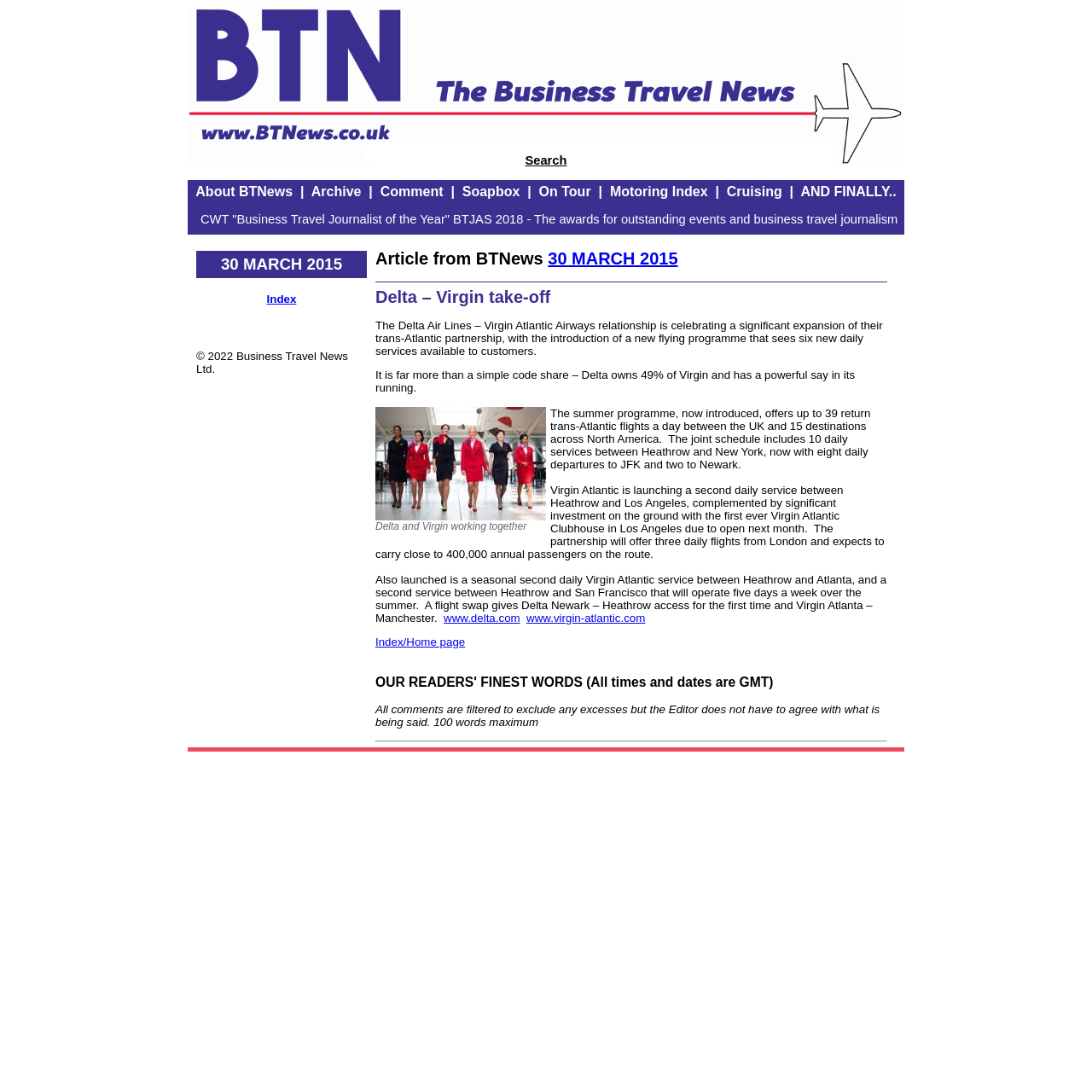How many daily services are available between Heathrow and New York?
Please answer the question with a detailed and comprehensive explanation.

The answer can be found in the static text element with the text 'The summer programme, now introduced, offers up to 39 return trans-Atlantic flights a day between the UK and 15 destinations across North America. The joint schedule includes 10 daily services between Heathrow and New York, now with eight daily departures to JFK and two to Newark.'.